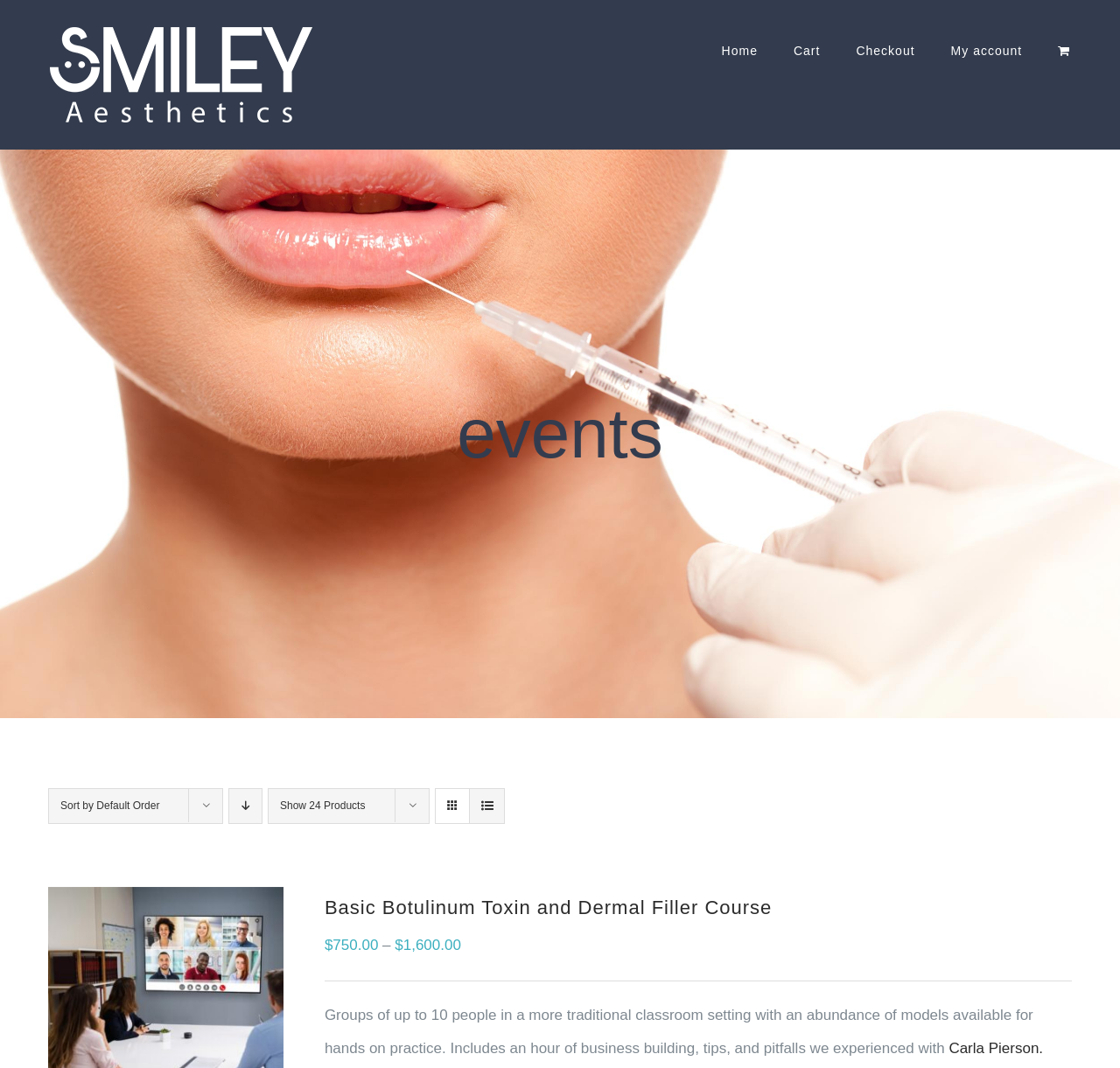Find the bounding box coordinates for the HTML element specified by: "+ March (2)".

None